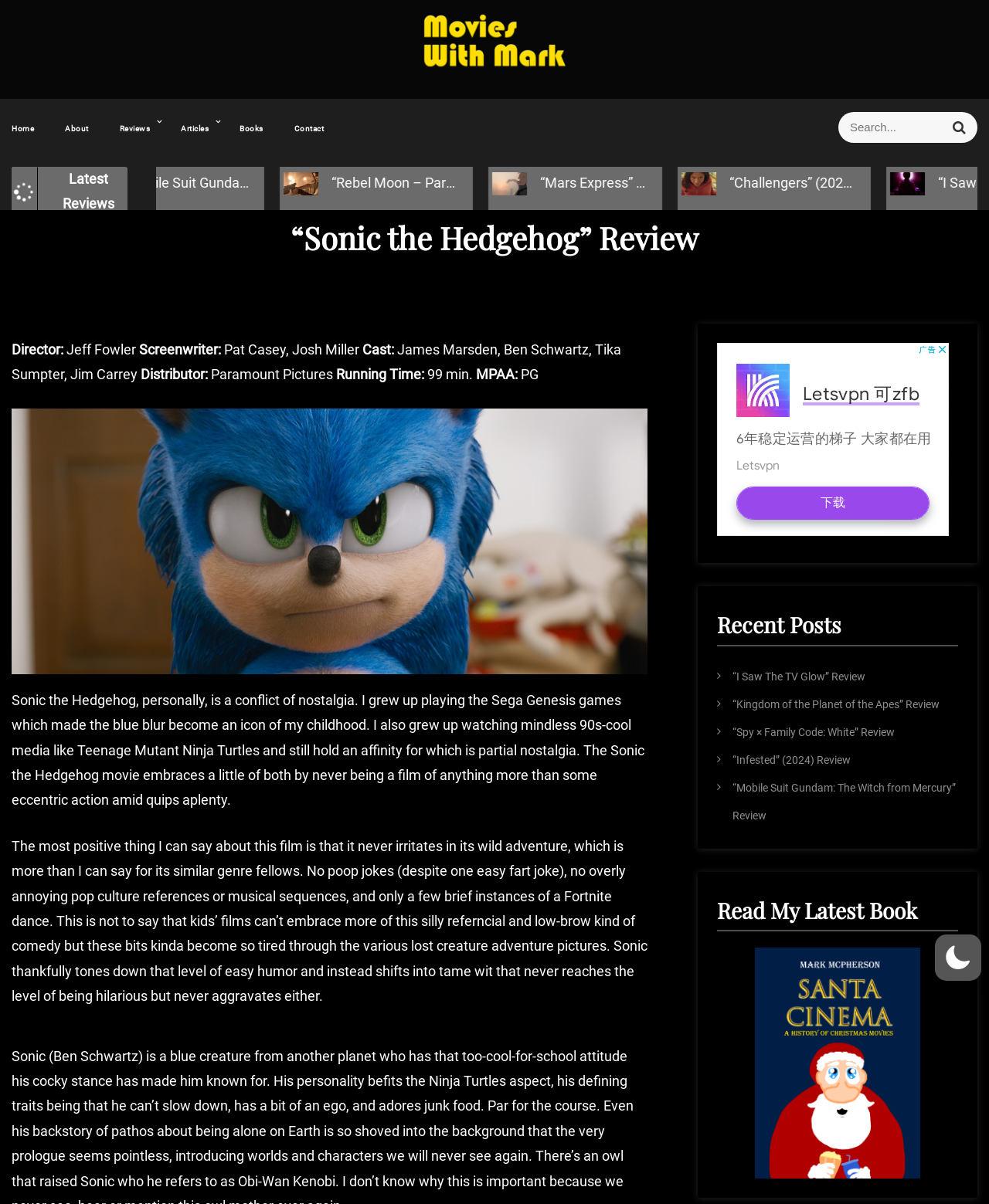What is the director of the movie 'Sonic the Hedgehog'?
Utilize the information in the image to give a detailed answer to the question.

The director of the movie 'Sonic the Hedgehog' can be found in the review section of the webpage, where it says 'Director: Jeff Fowler'.